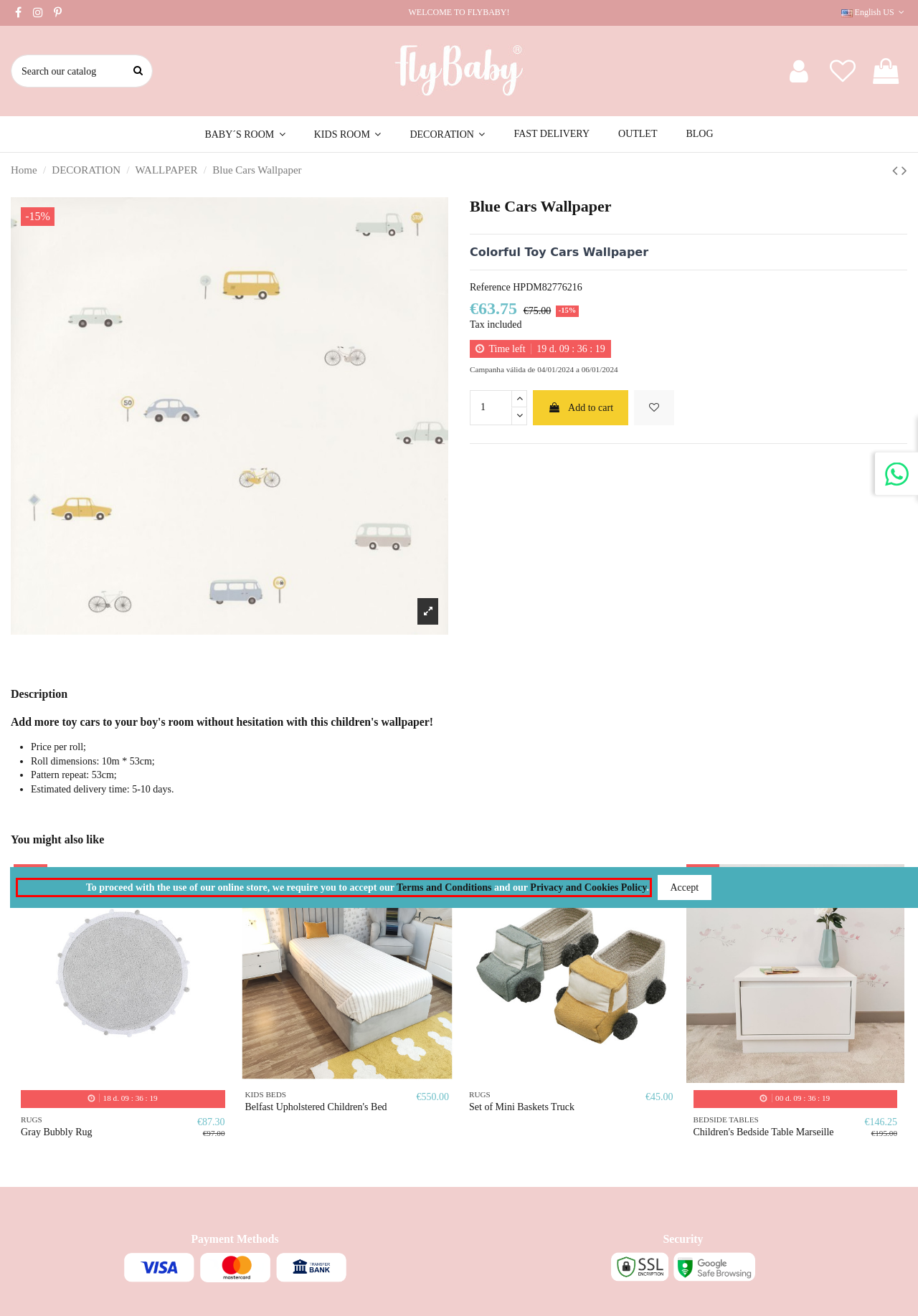Please examine the screenshot of the webpage and read the text present within the red rectangle bounding box.

To proceed with the use of our online store, we require you to accept our Terms and Conditions and our Privacy and Cookies Policy.